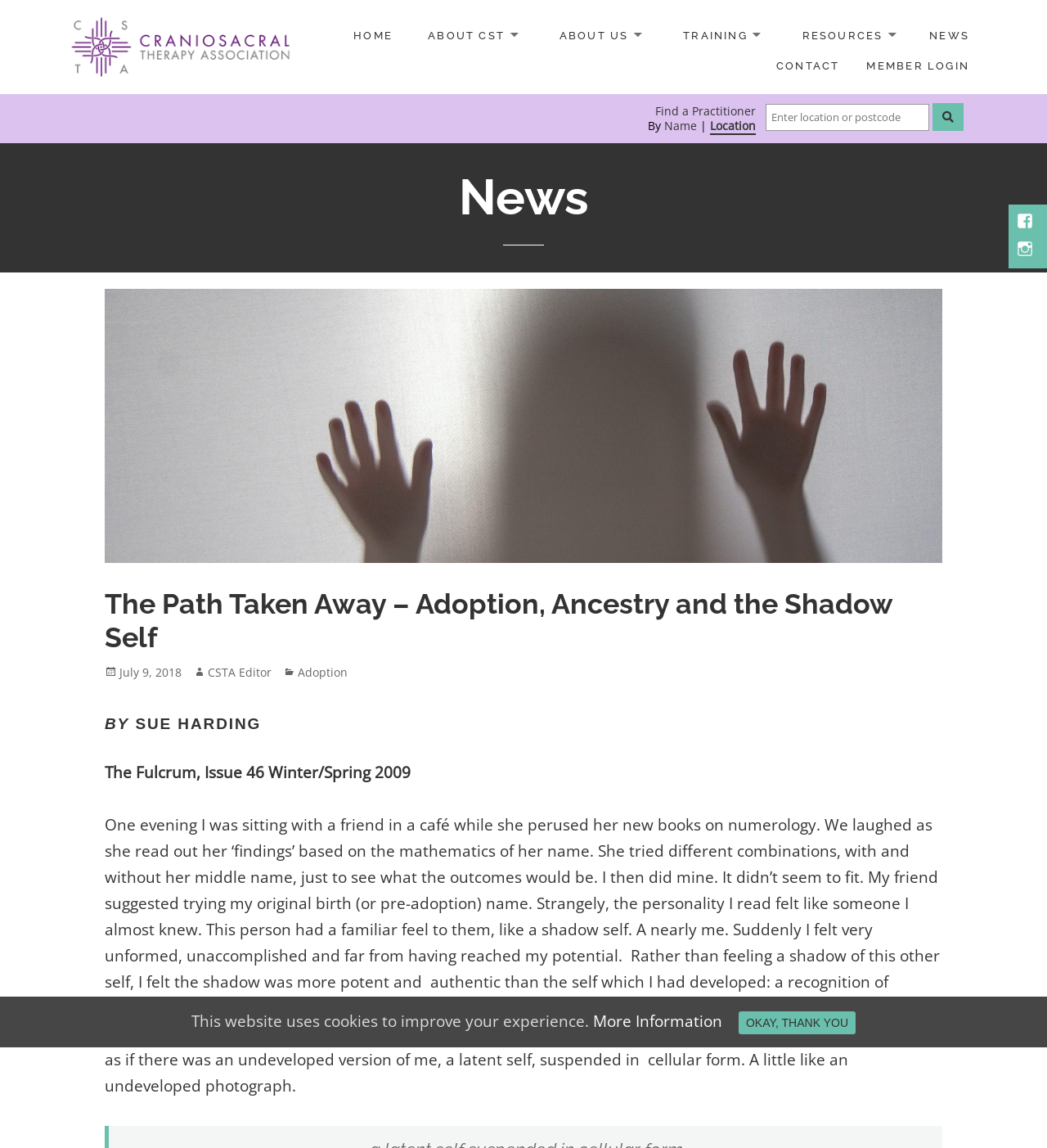Identify the bounding box for the given UI element using the description provided. Coordinates should be in the format (top-left x, top-left y, bottom-right x, bottom-right y) and must be between 0 and 1. Here is the description: Motion Sickness

None